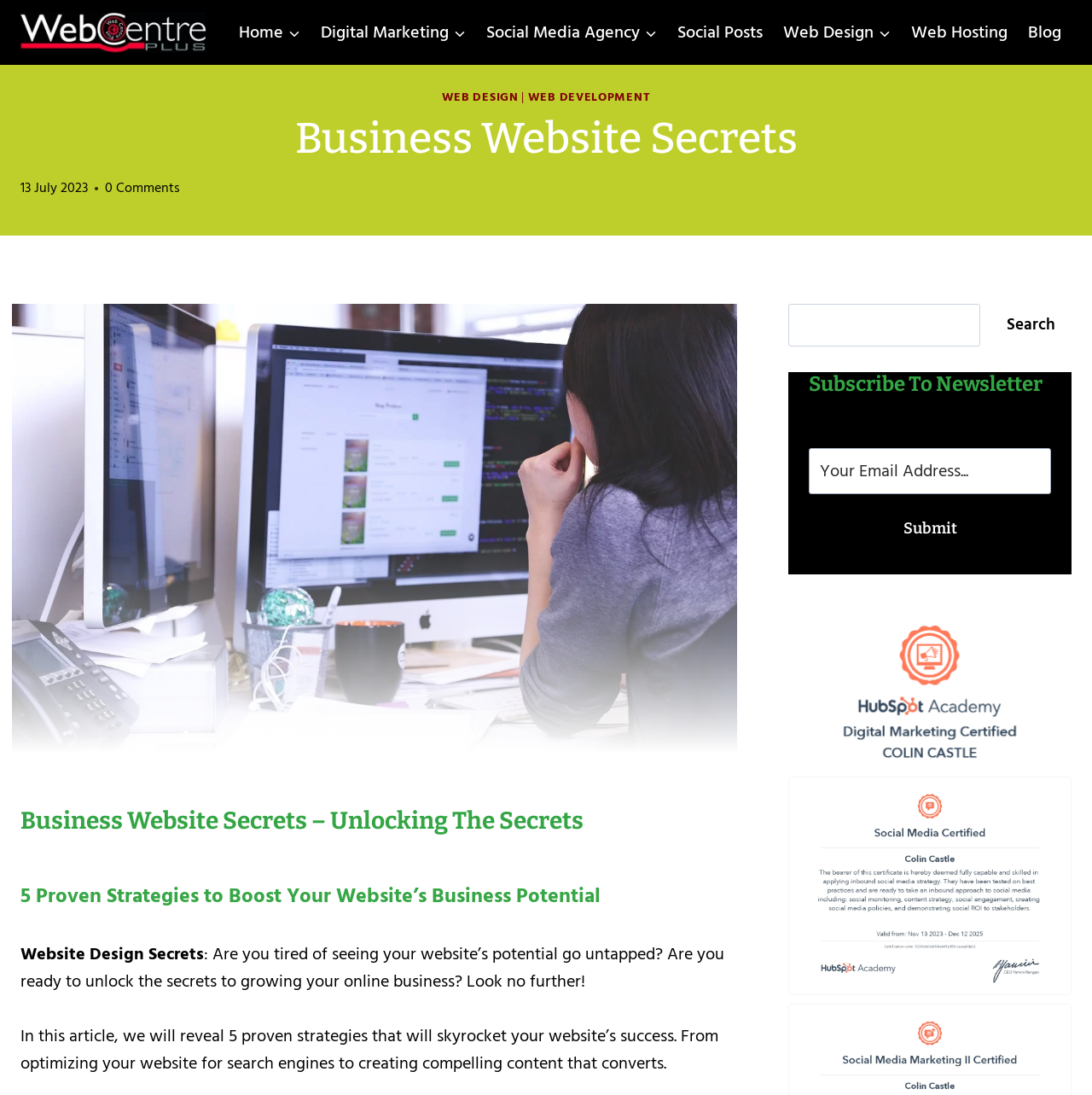What is the purpose of the textbox?
Offer a detailed and exhaustive answer to the question.

I found the answer by looking at the textbox element with the description 'Your Email Address...' which is located inside the section with the heading 'Subscribe To Newsletter', indicating that the purpose of the textbox is to enter an email address to subscribe to the newsletter.